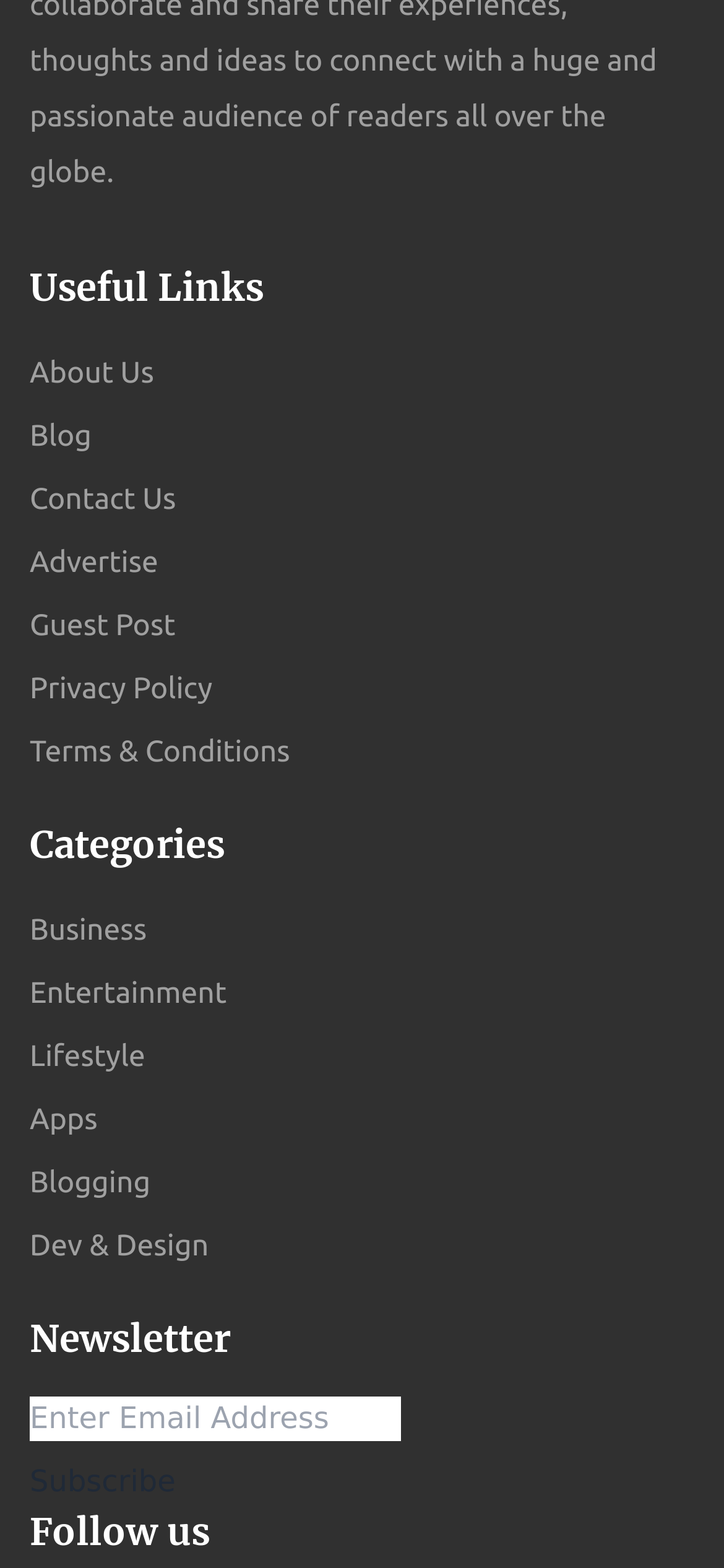Can you determine the bounding box coordinates of the area that needs to be clicked to fulfill the following instruction: "Click on About Us"?

[0.041, 0.22, 0.213, 0.256]